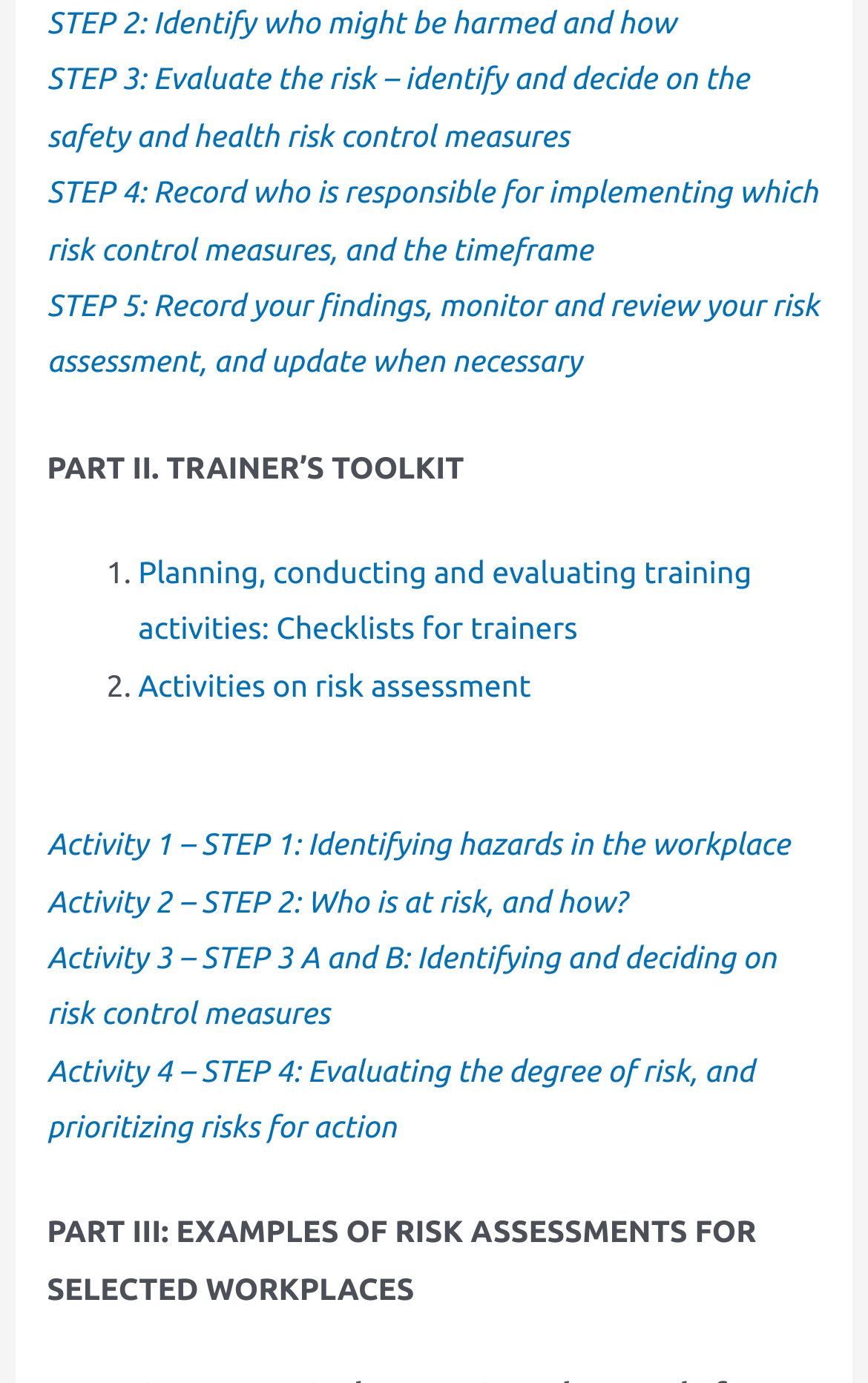Give a concise answer of one word or phrase to the question: 
What is the first step in the risk assessment process?

STEP 1: Identify hazards